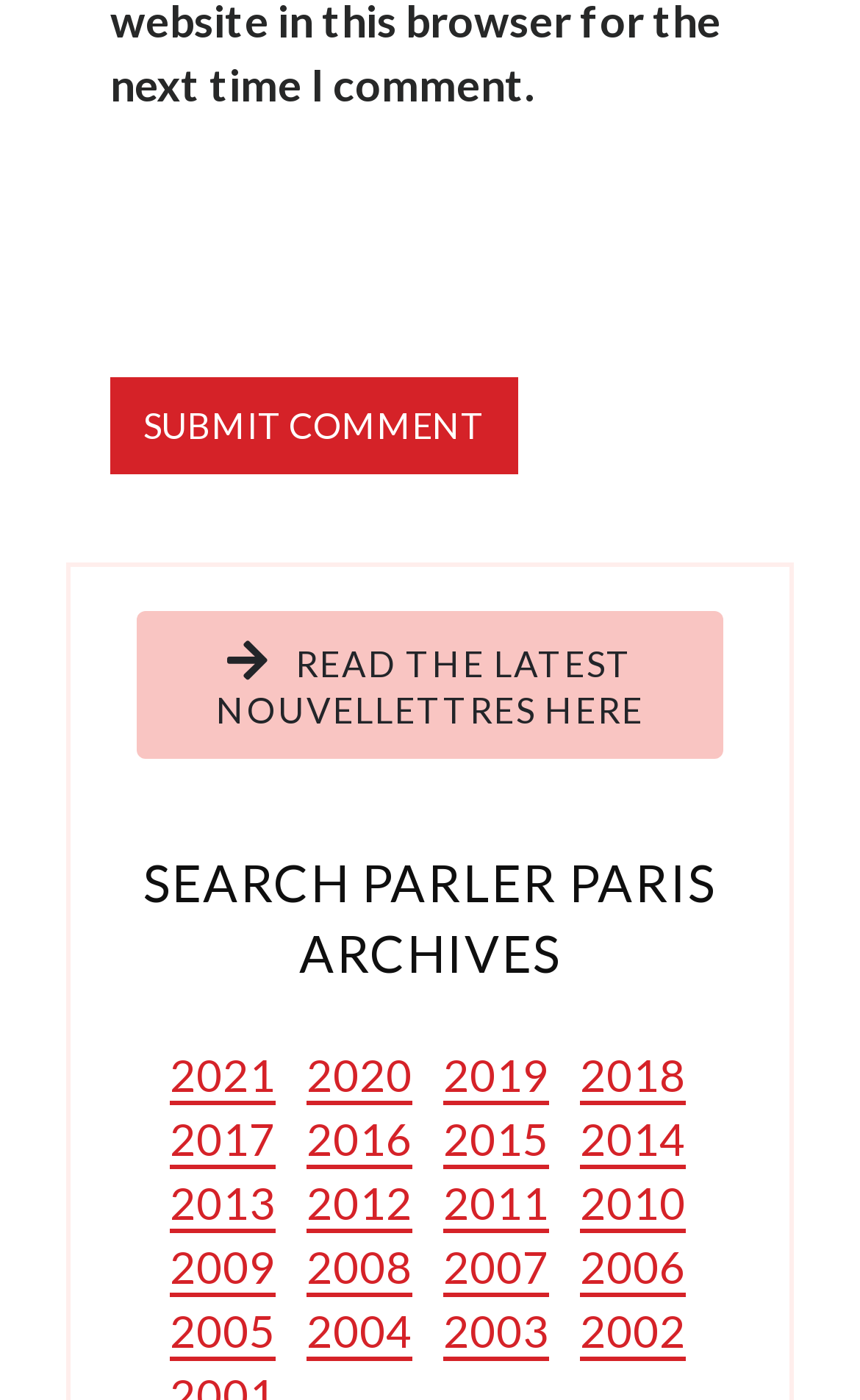Determine the bounding box coordinates of the target area to click to execute the following instruction: "View 2021 archives."

[0.185, 0.741, 0.333, 0.795]